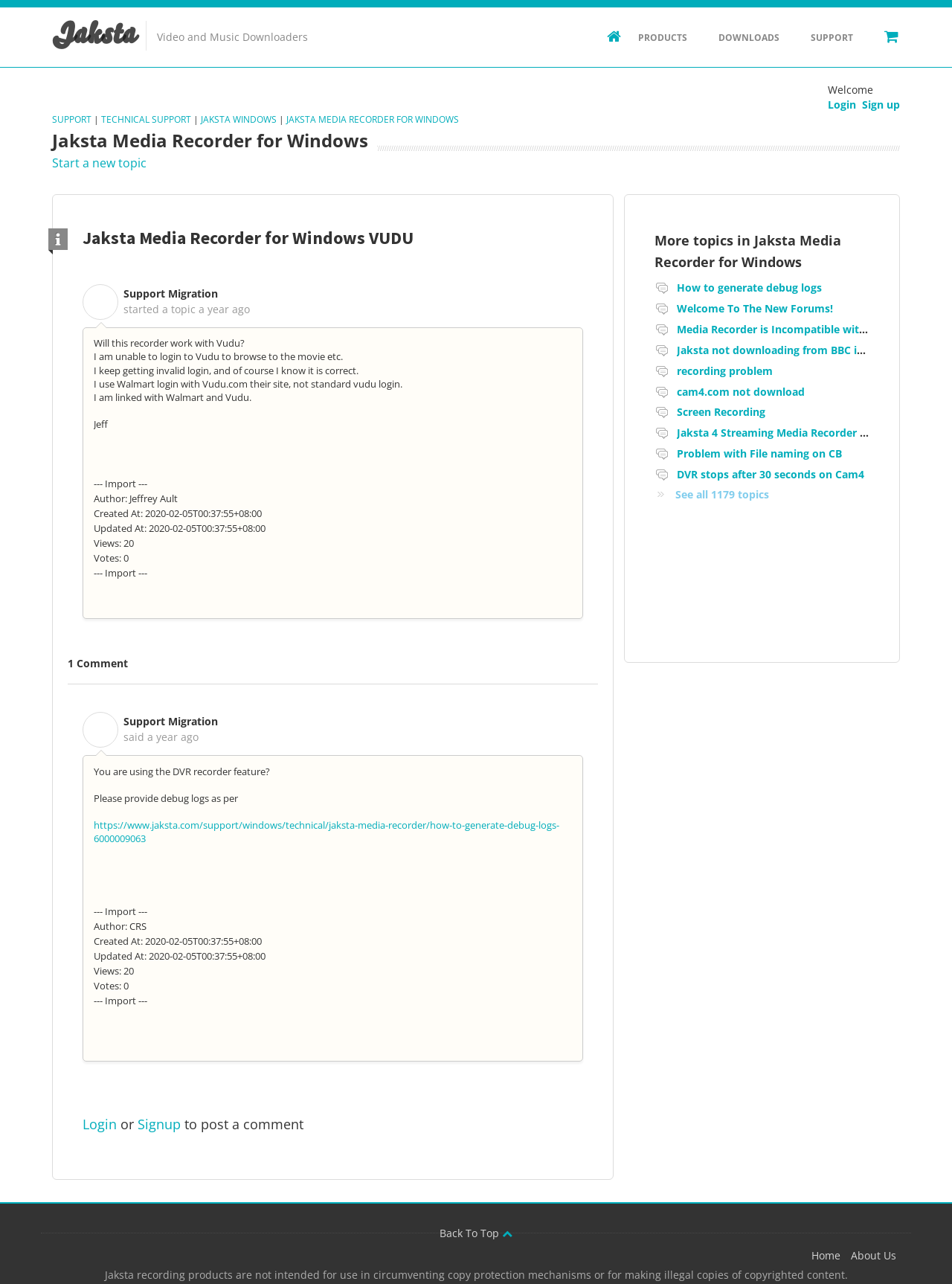What is the author of the topic?
Using the visual information, answer the question in a single word or phrase.

Jeff